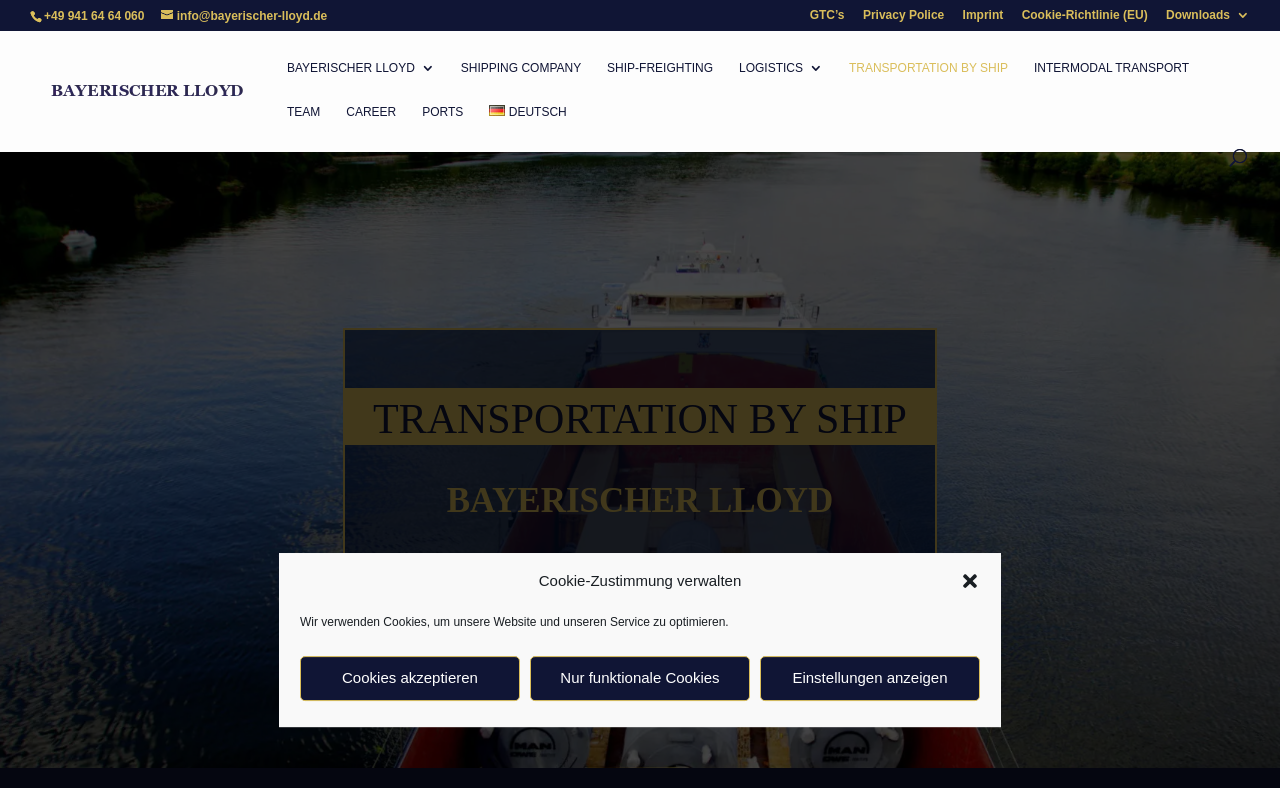Could you locate the bounding box coordinates for the section that should be clicked to accomplish this task: "contact the company via email".

[0.126, 0.011, 0.256, 0.029]